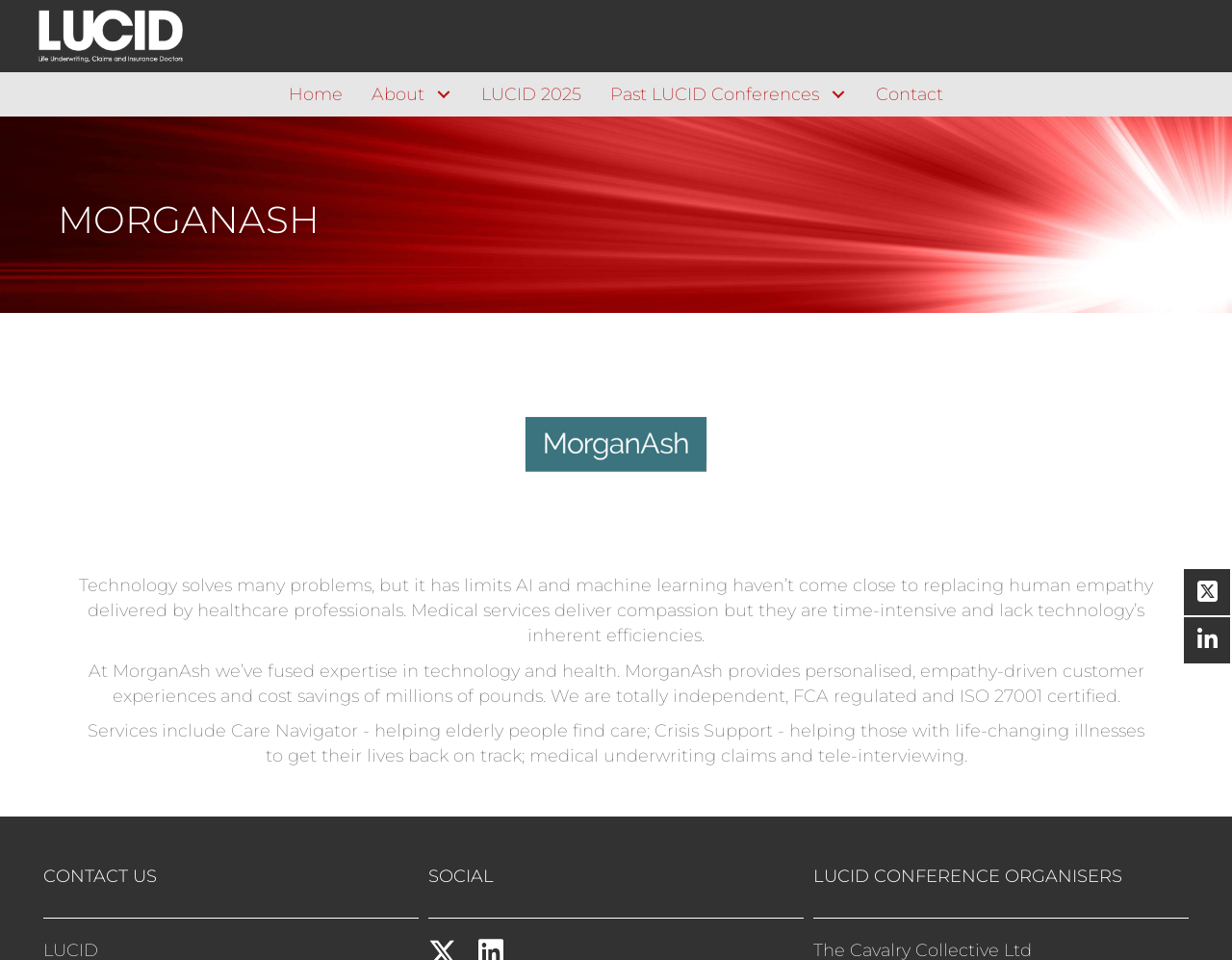Describe every aspect of the webpage comprehensively.

The webpage is about MorganAsh, a company that combines technology and healthcare expertise to provide personalized customer experiences and cost savings. At the top left corner, there is a white Lucid logo, which is a link. Next to it, there is a main menu navigation bar with links to "Home", "About", "LUCID 2025", "Past LUCID Conferences", and "Contact". The "About" and "Past LUCID Conferences" links have submenus.

Below the navigation bar, there is a large section that takes up most of the page. It starts with a heading "MORGANASH" and features an image captioned "Capture". The section then describes the company's mission and services, which include Care Navigator, Crisis Support, medical underwriting claims, and tele-interviewing. The text explains how MorganAsh provides empathy-driven customer experiences and cost savings.

At the bottom of the page, there are three columns of headings: "CONTACT US", "SOCIAL", and "LUCID CONFERENCE ORGANISERS".